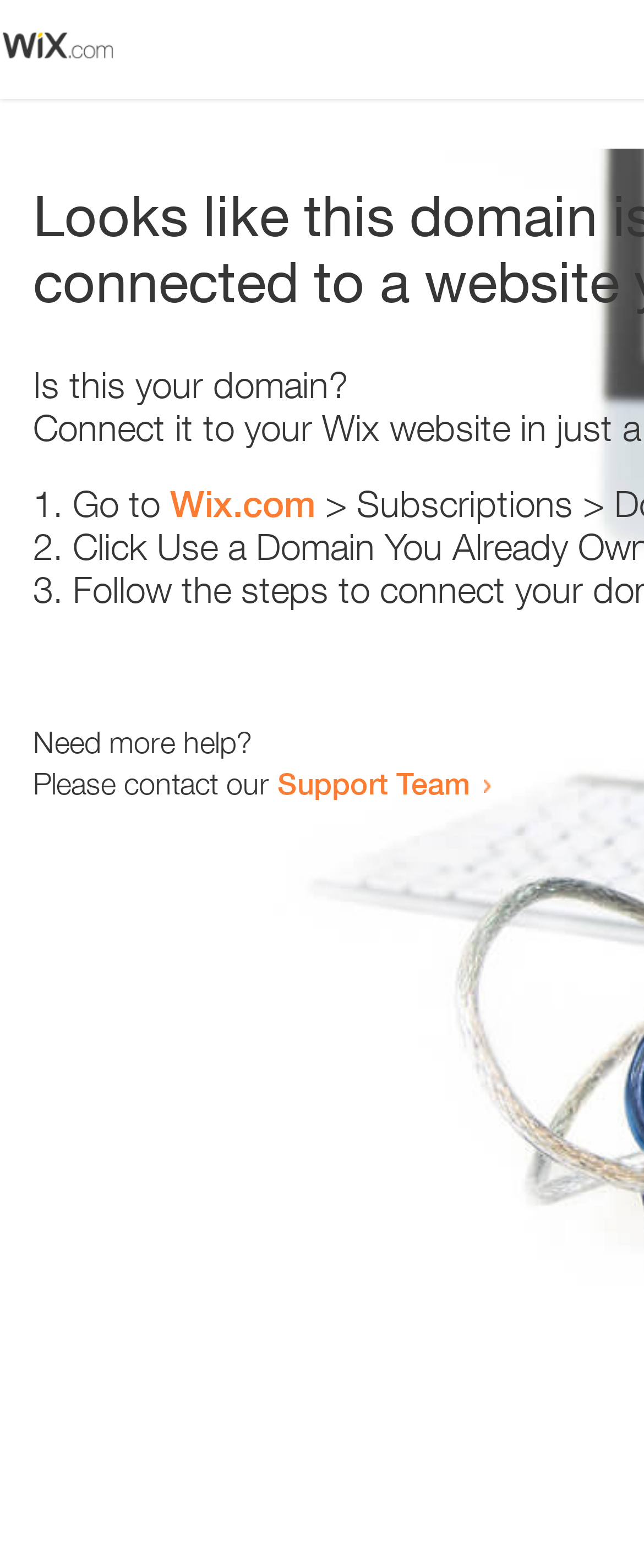What is the support team contact method?
Answer with a single word or phrase by referring to the visual content.

Link